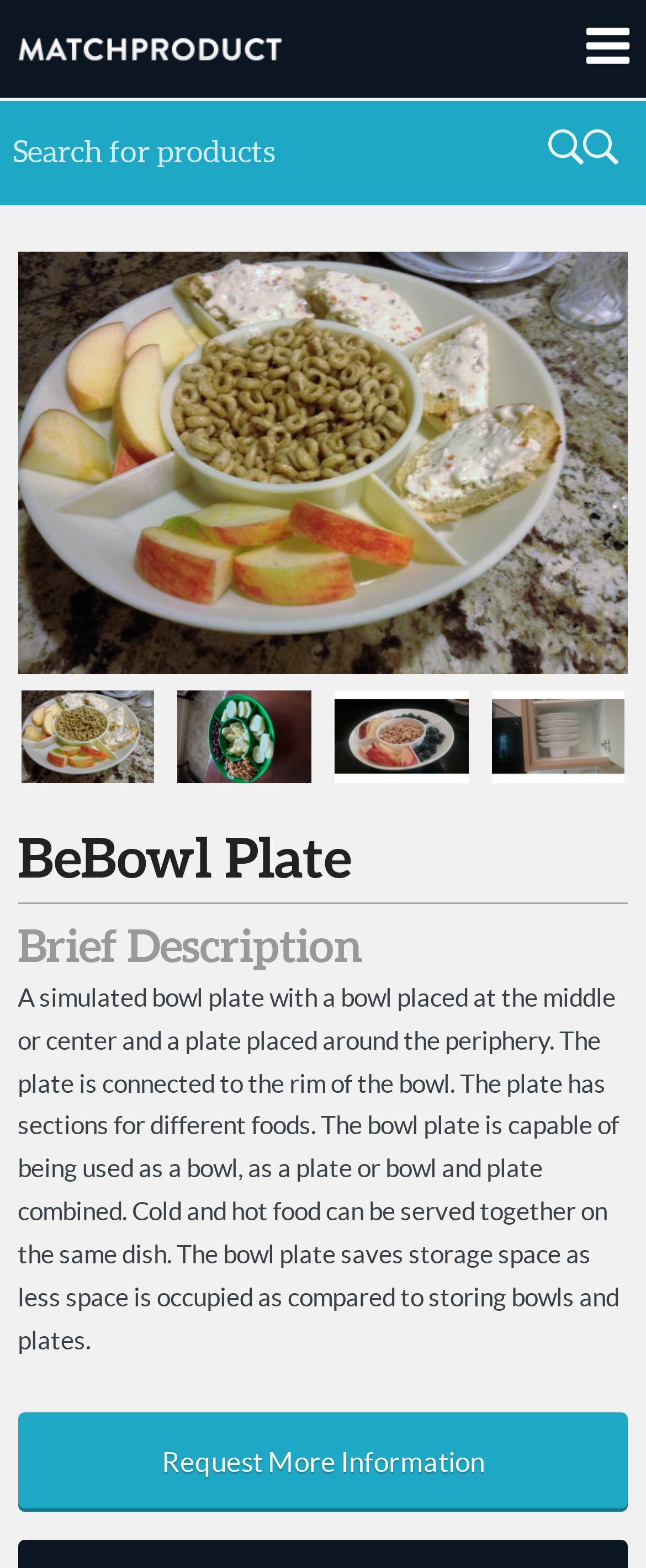Use the details in the image to answer the question thoroughly: 
What is the purpose of the BeBowl Plate?

By reading the brief description of the BeBowl Plate, I can see that it is capable of serving cold and hot food together on the same dish. This suggests that the purpose of the BeBowl Plate is to provide a convenient and space-saving way to serve multiple types of food.